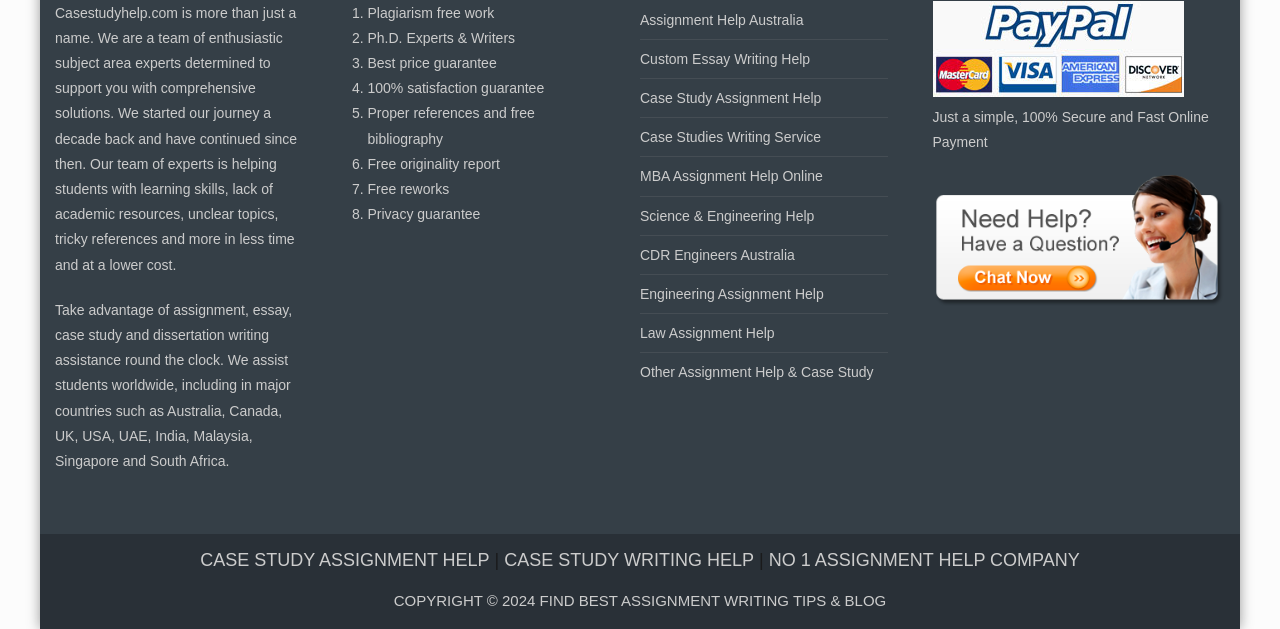Determine the bounding box coordinates of the clickable region to execute the instruction: "Click on 'Assignment Help Australia'". The coordinates should be four float numbers between 0 and 1, denoted as [left, top, right, bottom].

[0.5, 0.019, 0.628, 0.044]